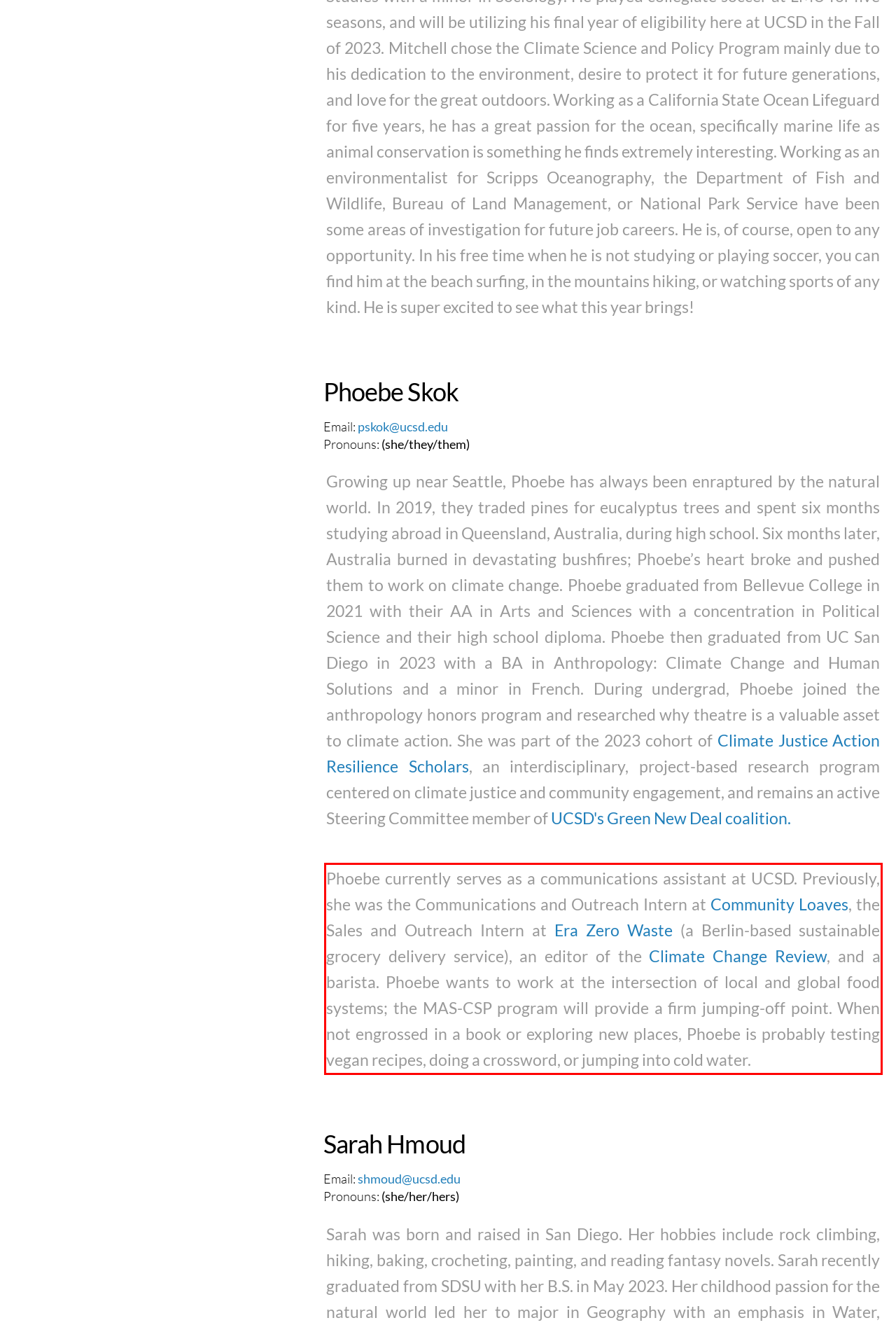You have a screenshot of a webpage with a UI element highlighted by a red bounding box. Use OCR to obtain the text within this highlighted area.

Phoebe currently serves as a communications assistant at UCSD. Previously, she was the Communications and Outreach Intern at Community Loaves, the Sales and Outreach Intern at Era Zero Waste (a Berlin-based sustainable grocery delivery service), an editor of the Climate Change Review, and a barista. Phoebe wants to work at the intersection of local and global food systems; the MAS-CSP program will provide a firm jumping-off point. When not engrossed in a book or exploring new places, Phoebe is probably testing vegan recipes, doing a crossword, or jumping into cold water.